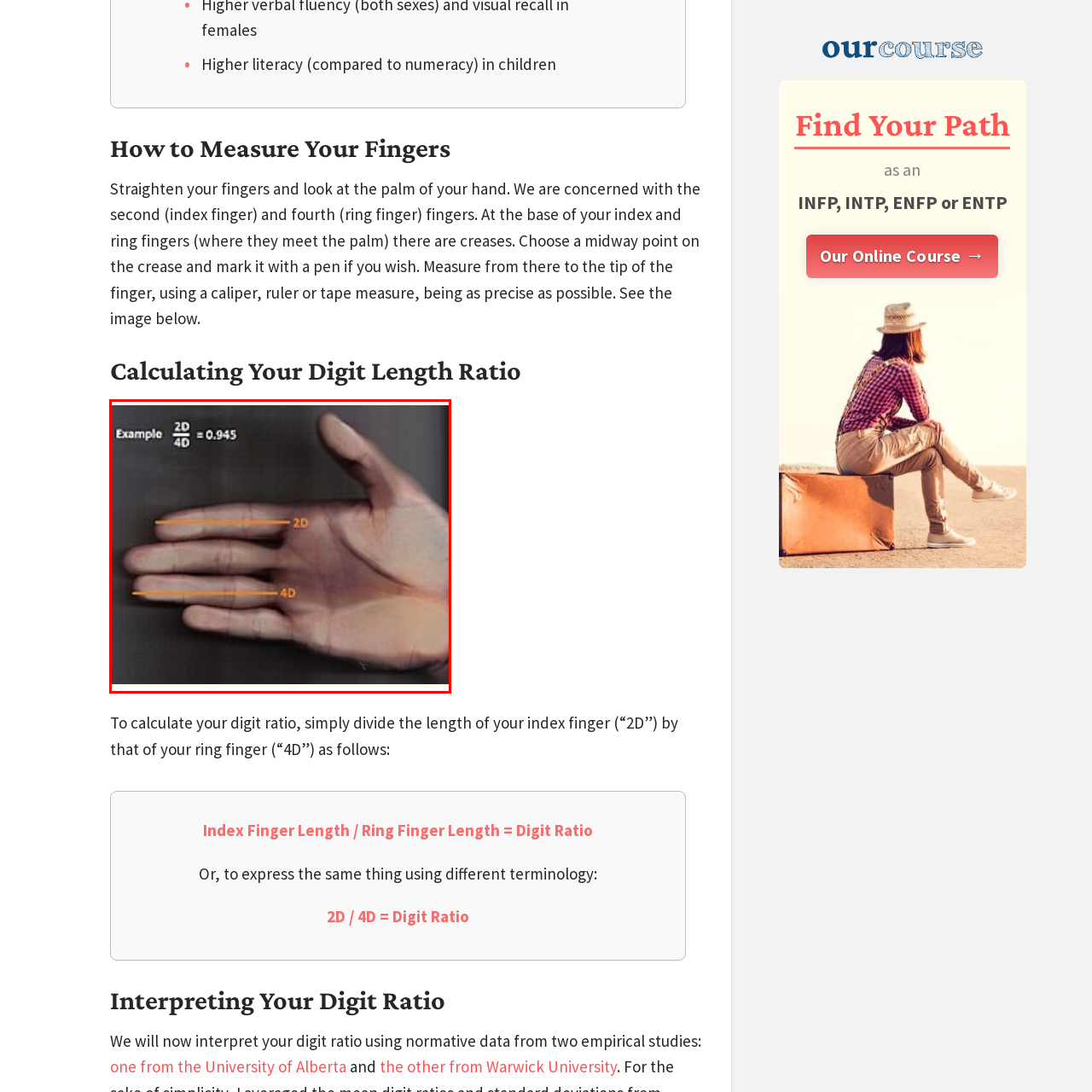Consider the image within the red frame and reply with a brief answer: What is the purpose of measuring finger lengths?

To understand digit ratio